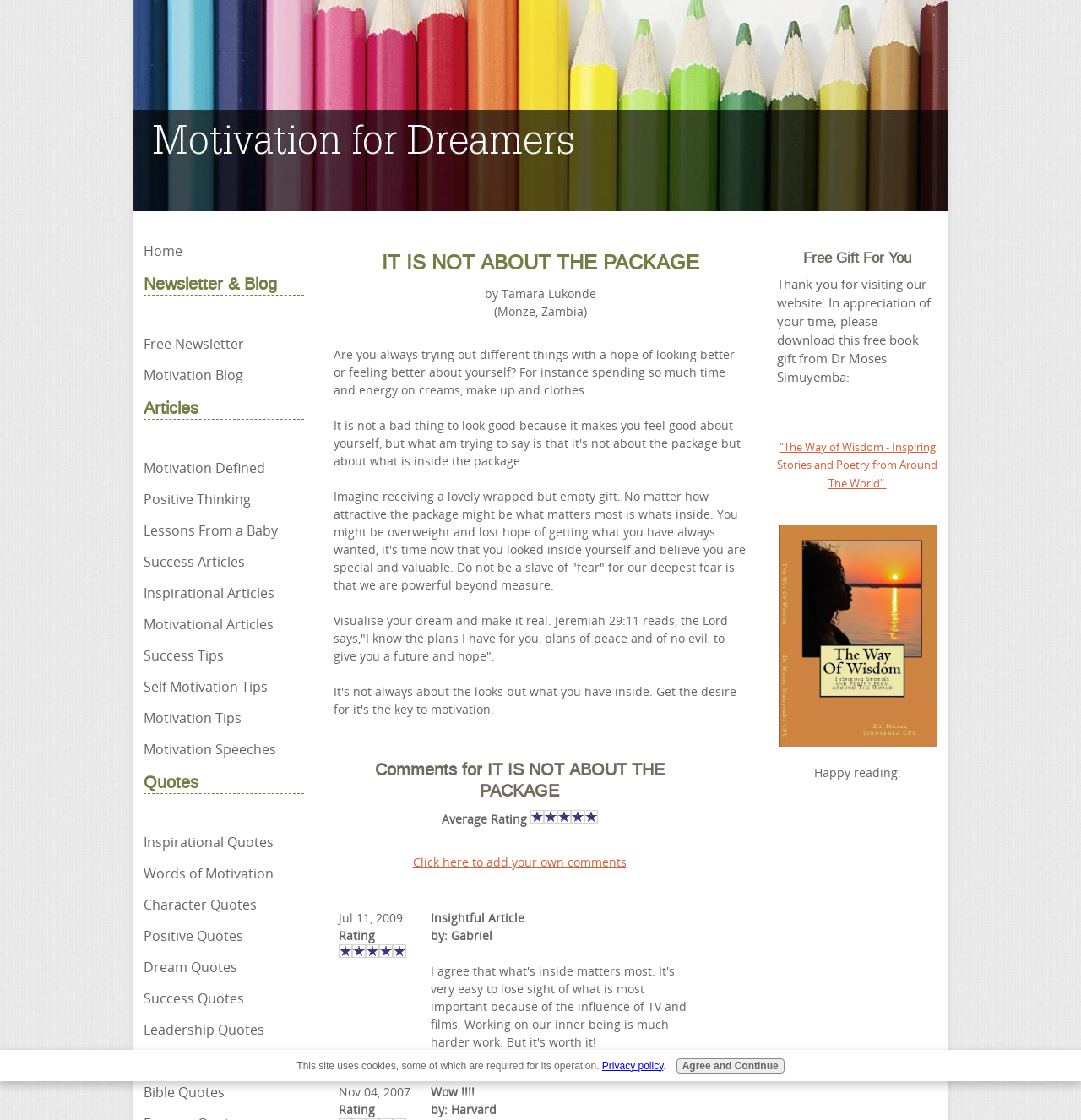Generate a thorough caption that explains the contents of the webpage.

This webpage appears to be a motivational article or blog post titled "IT IS NOT ABOUT THE PACKAGE" by Tamara Lukonde from Monze, Zambia. The title is prominently displayed at the top of the page, followed by a brief introduction that sets the tone for the article. The introduction discusses the importance of looking beyond external appearances and focusing on inner beauty and self-improvement.

Below the introduction, there is a lengthy paragraph that expands on the idea, using the metaphor of a wrapped gift to illustrate the point. The text is divided into several sections, each with a distinct theme or message. The article also includes a biblical quote from Jeremiah 29:11, which adds a spiritual dimension to the discussion.

On the right-hand side of the page, there is a section dedicated to comments and ratings. It displays the average rating of the article, with five stars, and invites readers to add their own comments. Below this section, there is a list of comments from other readers, including one from Gabriel, who agrees with the article's message and shares his own insights.

The webpage also features a navigation menu on the left-hand side, which provides links to various sections of the website, including the home page, newsletter, blog, articles, quotes, and more. There are also several links to specific articles and topics, such as motivation, positive thinking, and success.

At the bottom of the page, there is a section offering a free gift, a book titled "The Way of Wisdom - Inspiring Stories and Poetry from Around The World" by Dr. Moses Simuyemba. The page also includes a notice about the use of cookies and a link to the privacy policy.

Overall, the webpage has a clean and organized layout, with a clear focus on the article's message and a range of additional resources and features to engage readers.